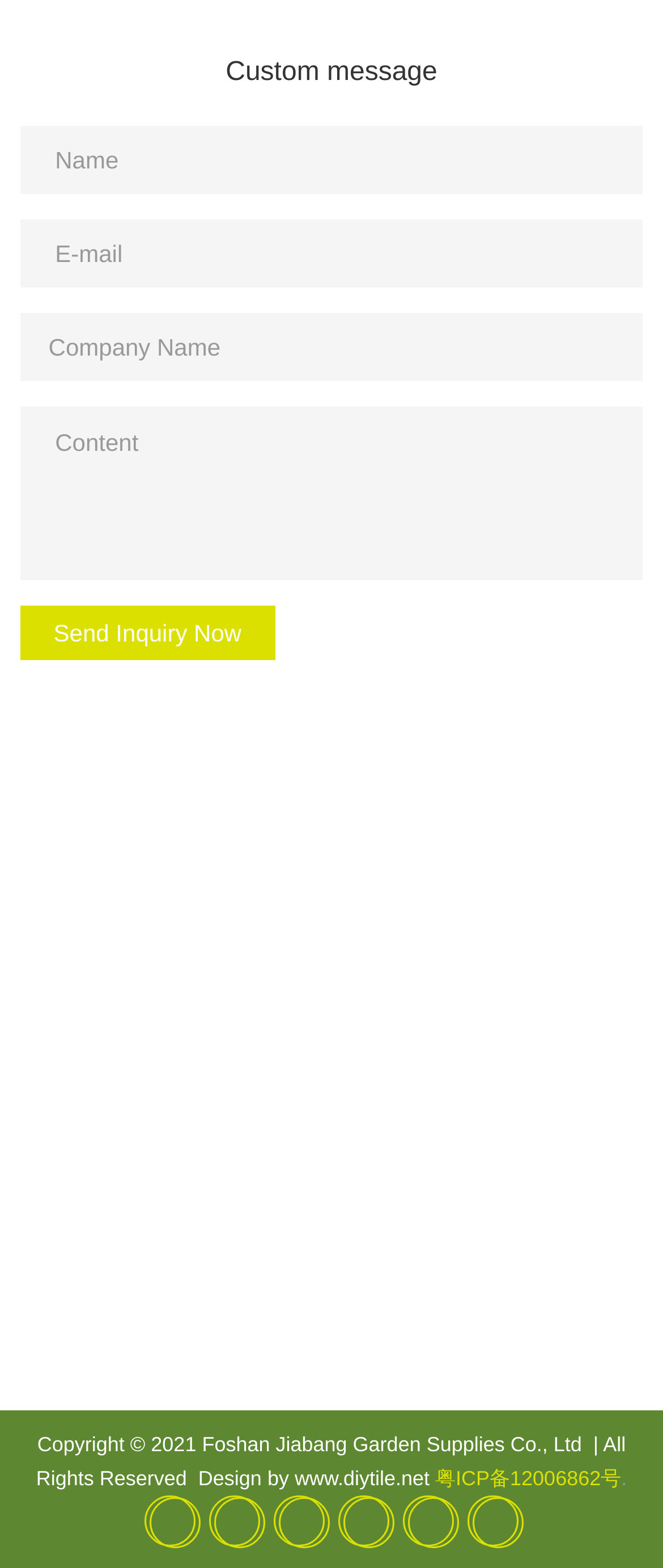What is the copyright year of the webpage?
Using the information from the image, give a concise answer in one word or a short phrase.

2021